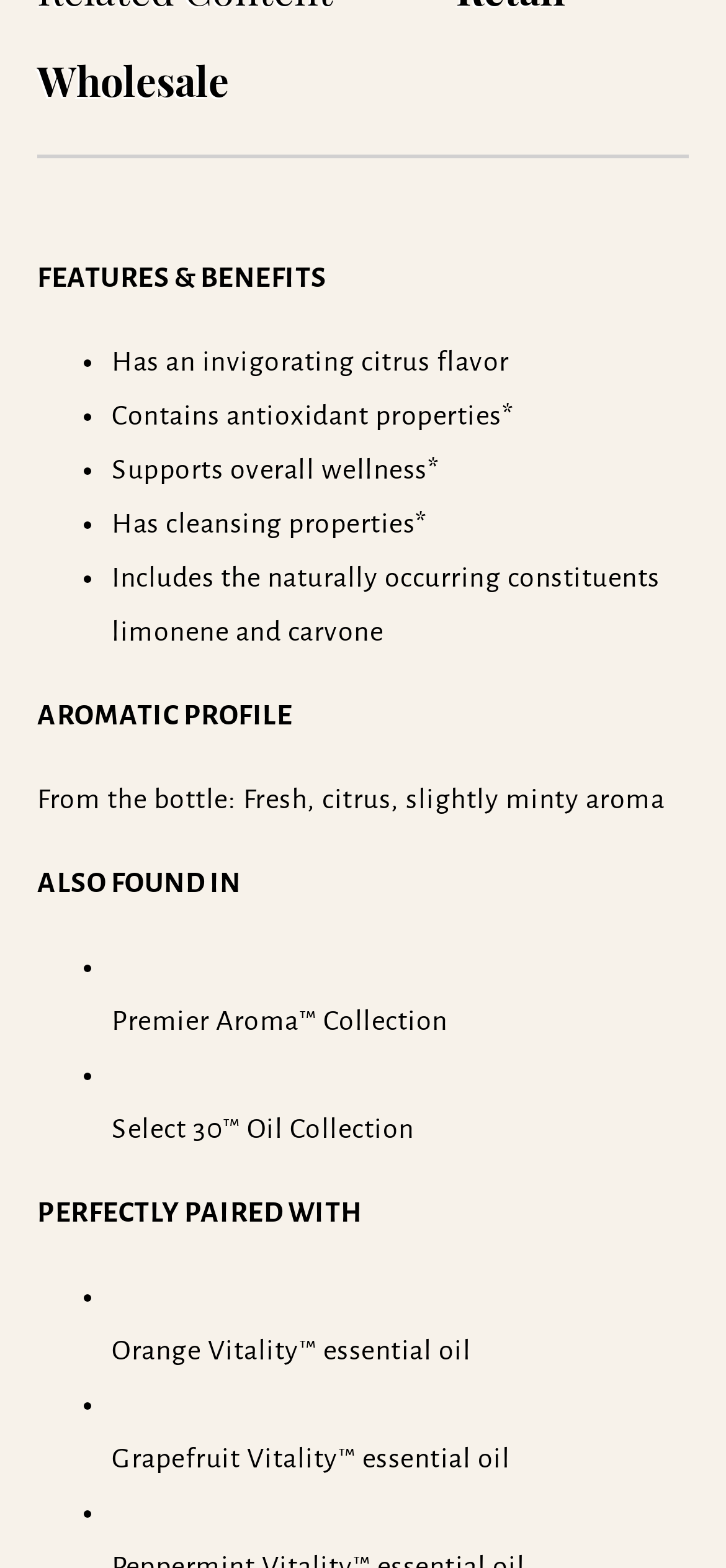Determine the bounding box coordinates for the clickable element required to fulfill the instruction: "Establish a Wholesale Account to receive a better price". Provide the coordinates as four float numbers between 0 and 1, i.e., [left, top, right, bottom].

[0.096, 0.273, 0.904, 0.35]